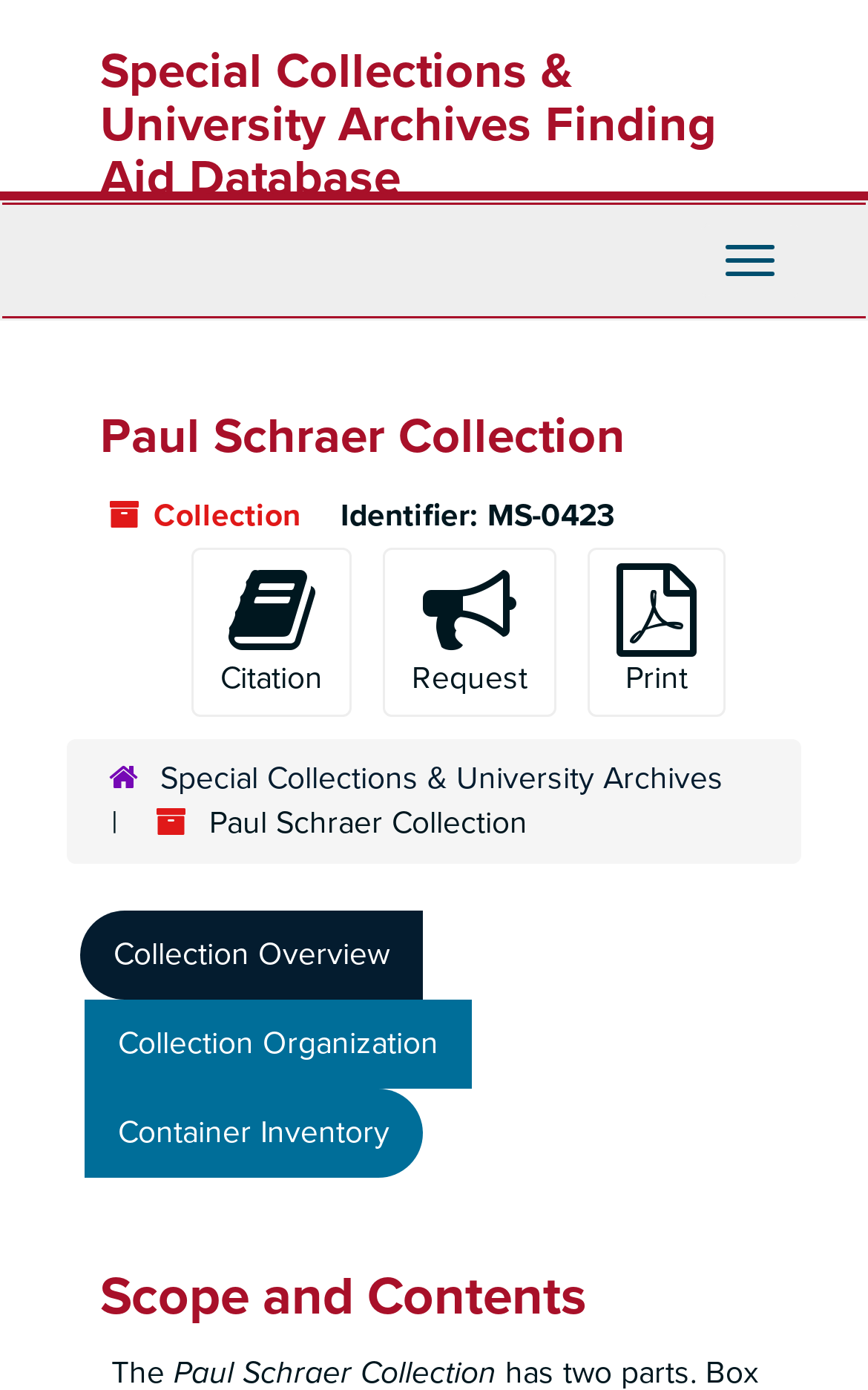Use a single word or phrase to respond to the question:
What is the identifier of the Paul Schraer Collection?

MS-0423